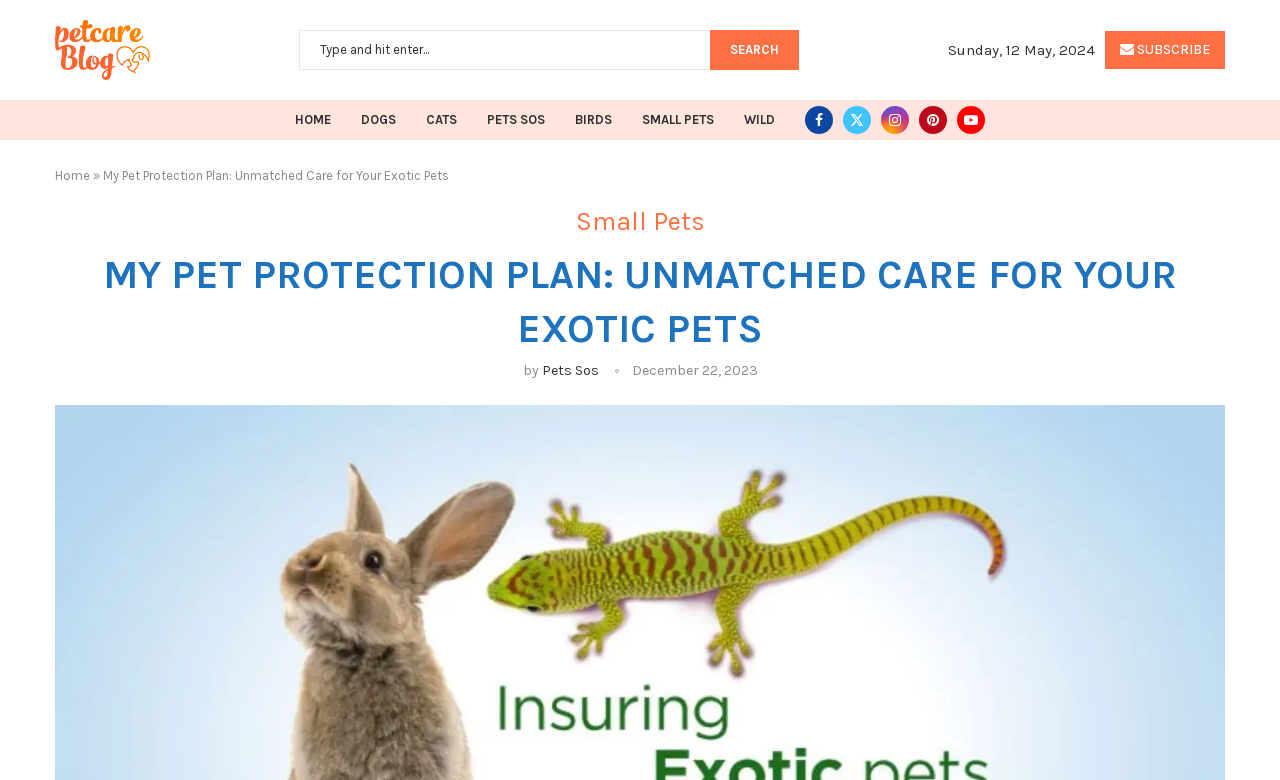What is the date displayed on the webpage?
Please provide a comprehensive and detailed answer to the question.

I found the date by looking at the StaticText element with the text 'Sunday, 12 May, 2024' which is located at the top of the webpage.